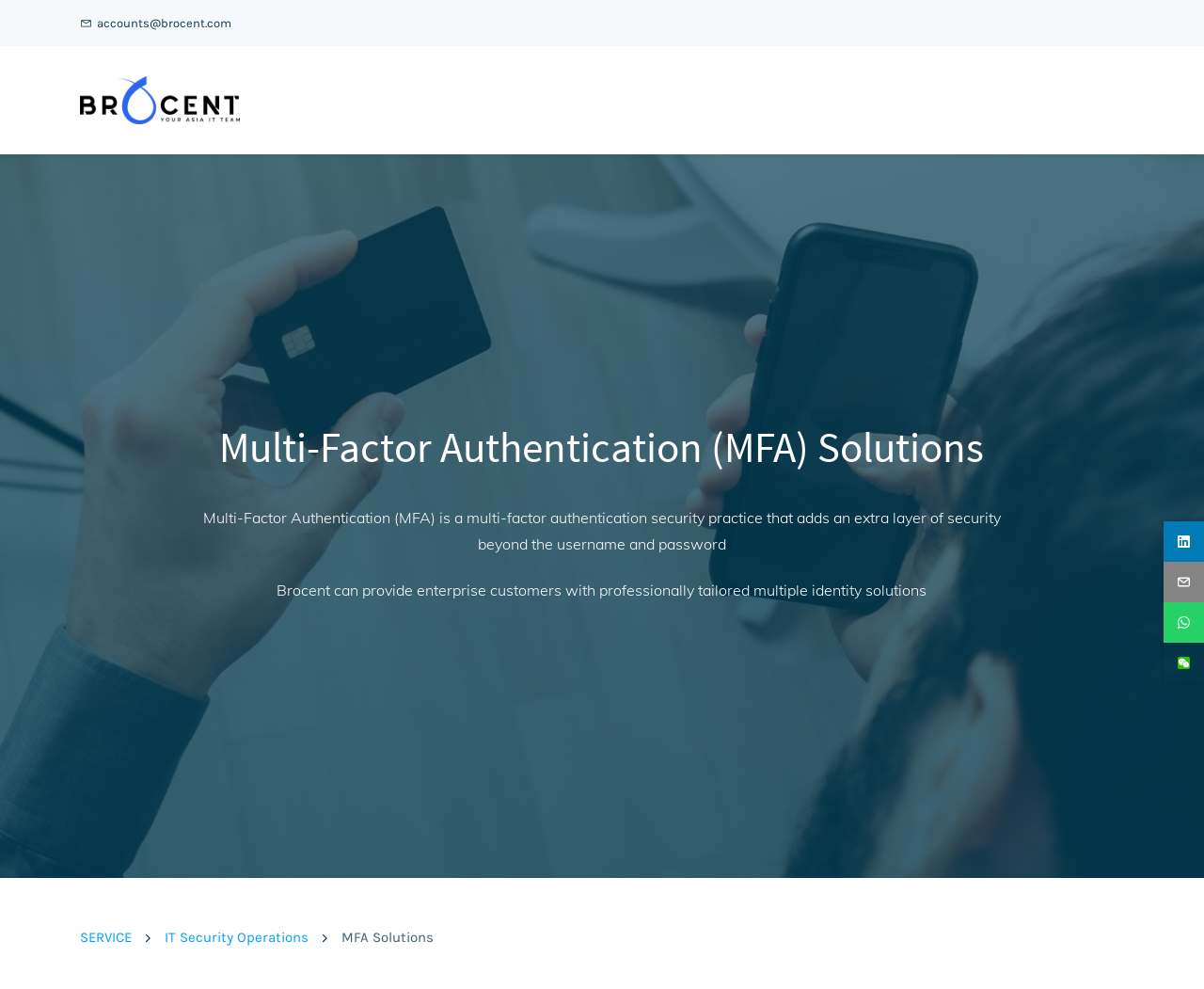Please respond in a single word or phrase: 
What is the main topic of this webpage?

MFA Solutions